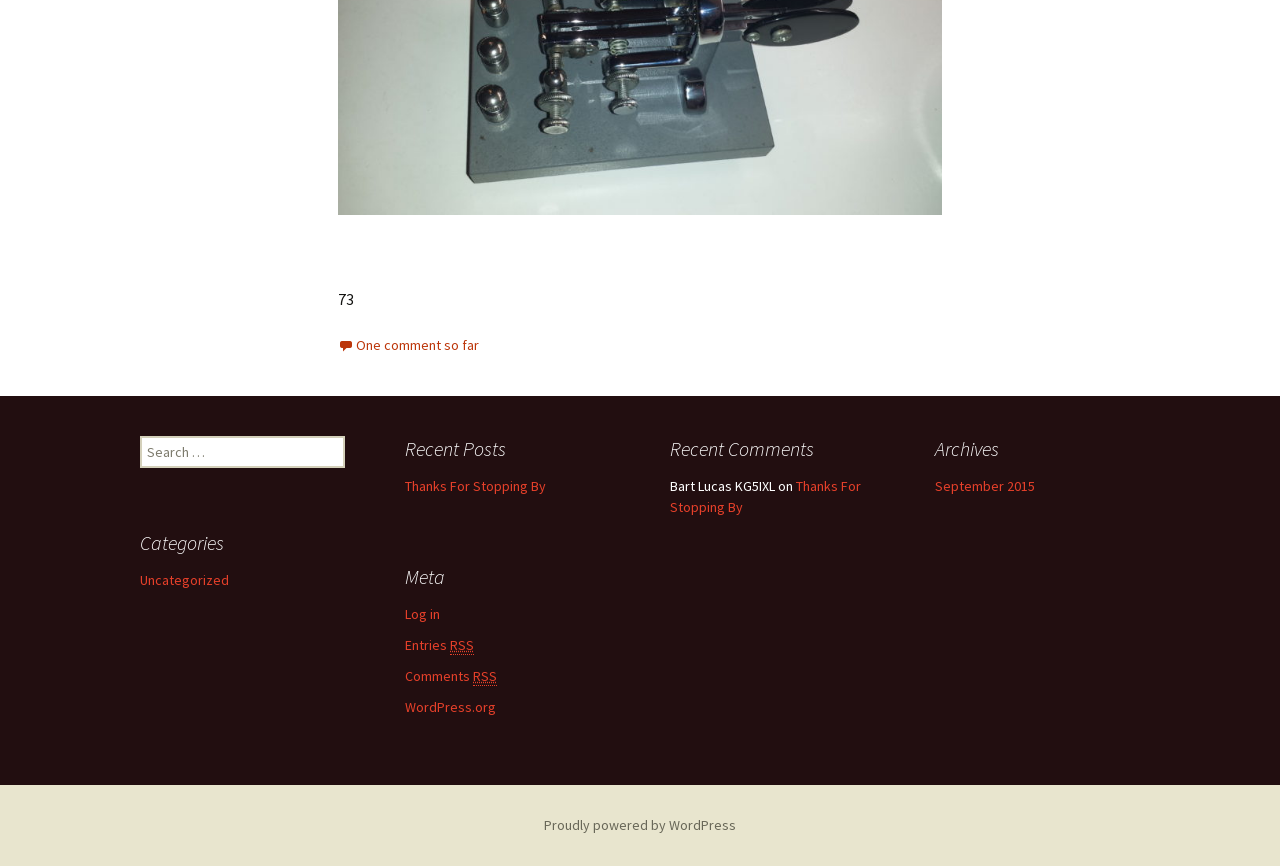Indicate the bounding box coordinates of the element that must be clicked to execute the instruction: "View recent posts". The coordinates should be given as four float numbers between 0 and 1, i.e., [left, top, right, bottom].

[0.316, 0.503, 0.477, 0.532]